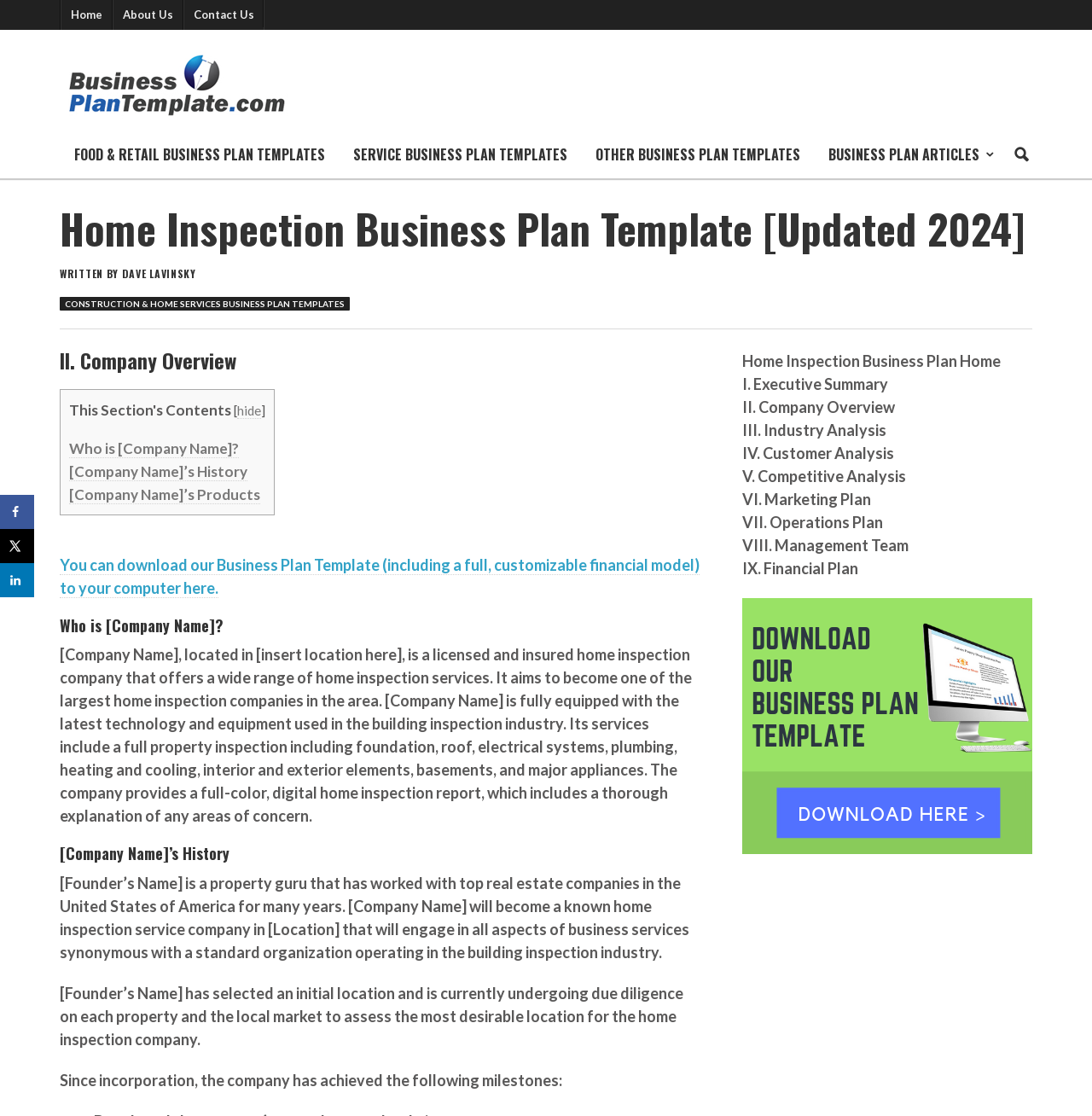Describe the webpage in detail, including text, images, and layout.

This webpage is a business plan template for a home inspection company. At the top, there are four links: "Home", "About Us", "Contact Us", and a logo link with the text "BusinessPlanTemplate.com - The World's Leading Business Plan Template Directory". Below these links, there are four more links: "FOOD & RETAIL BUSINESS PLAN TEMPLATES", "SERVICE BUSINESS PLAN TEMPLATES", "OTHER BUSINESS PLAN TEMPLATES", and "BUSINESS PLAN ARTICLES".

The main content of the page is divided into sections, starting with a heading "Home Inspection Business Plan Template [Updated 2024]". Below this heading, there is a subheading "WRITTEN BY" followed by a link to the author's name, "DAVE LAVINSKY". 

The next section is "II. Company Overview", which contains a table with links to hide and show content. The table has three links: "Who is [Company Name]?", "[Company Name]’s History", and "[Company Name]’s Products". 

Below the table, there is a paragraph of text describing the company, followed by three more sections: "Who is [Company Name]?", "[Company Name]’s History", and a section listing the company's milestones. 

On the right side of the page, there is a navigation menu with links to different sections of the business plan, including "Executive Summary", "Industry Analysis", "Customer Analysis", and others. There is also a call-to-action link to download the business plan template. 

At the bottom of the page, there is a social sharing sidebar with links to share the content on Facebook, X, and LinkedIn.